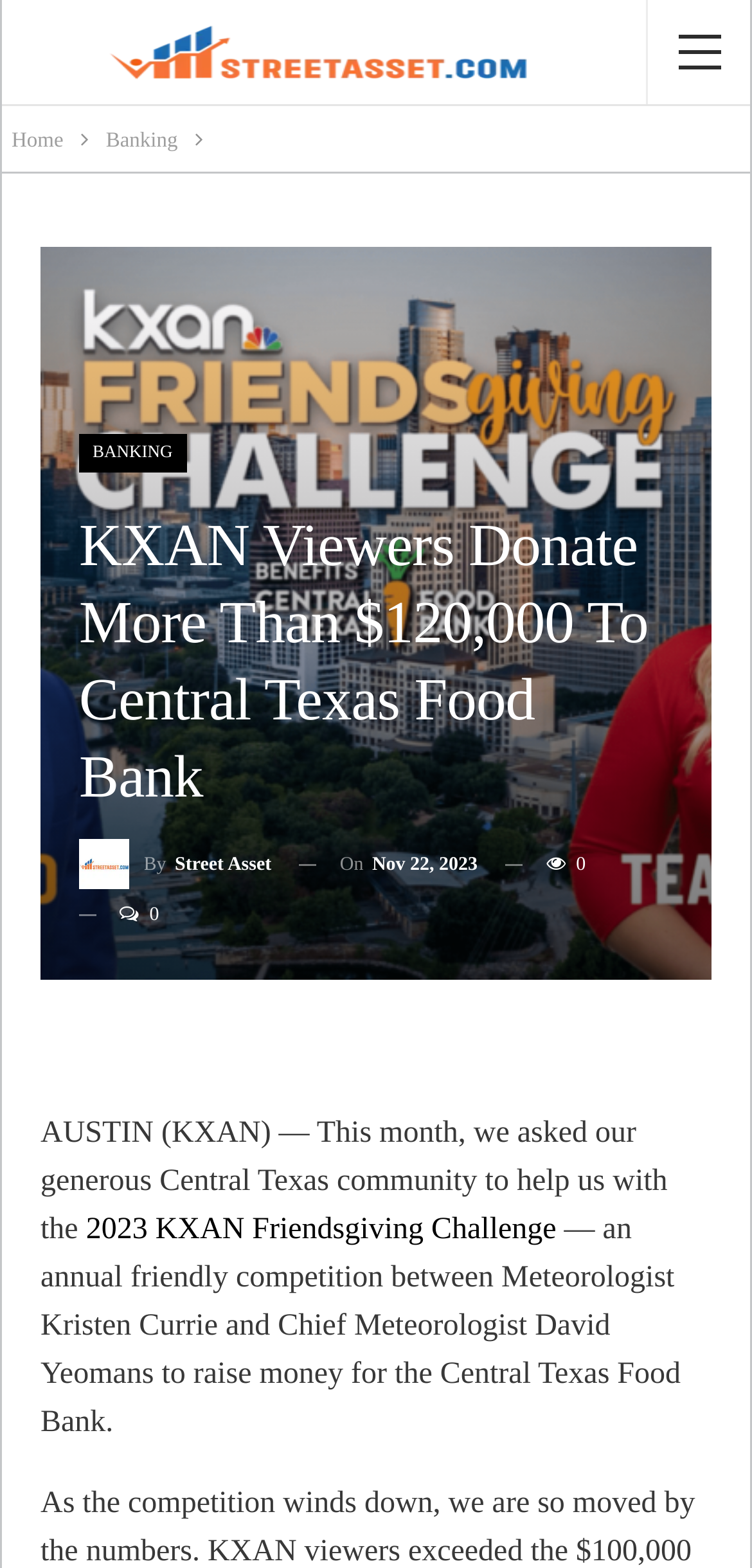Determine the bounding box for the HTML element described here: "2023 KXAN Friendsgiving Challenge". The coordinates should be given as [left, top, right, bottom] with each number being a float between 0 and 1.

[0.114, 0.774, 0.74, 0.795]